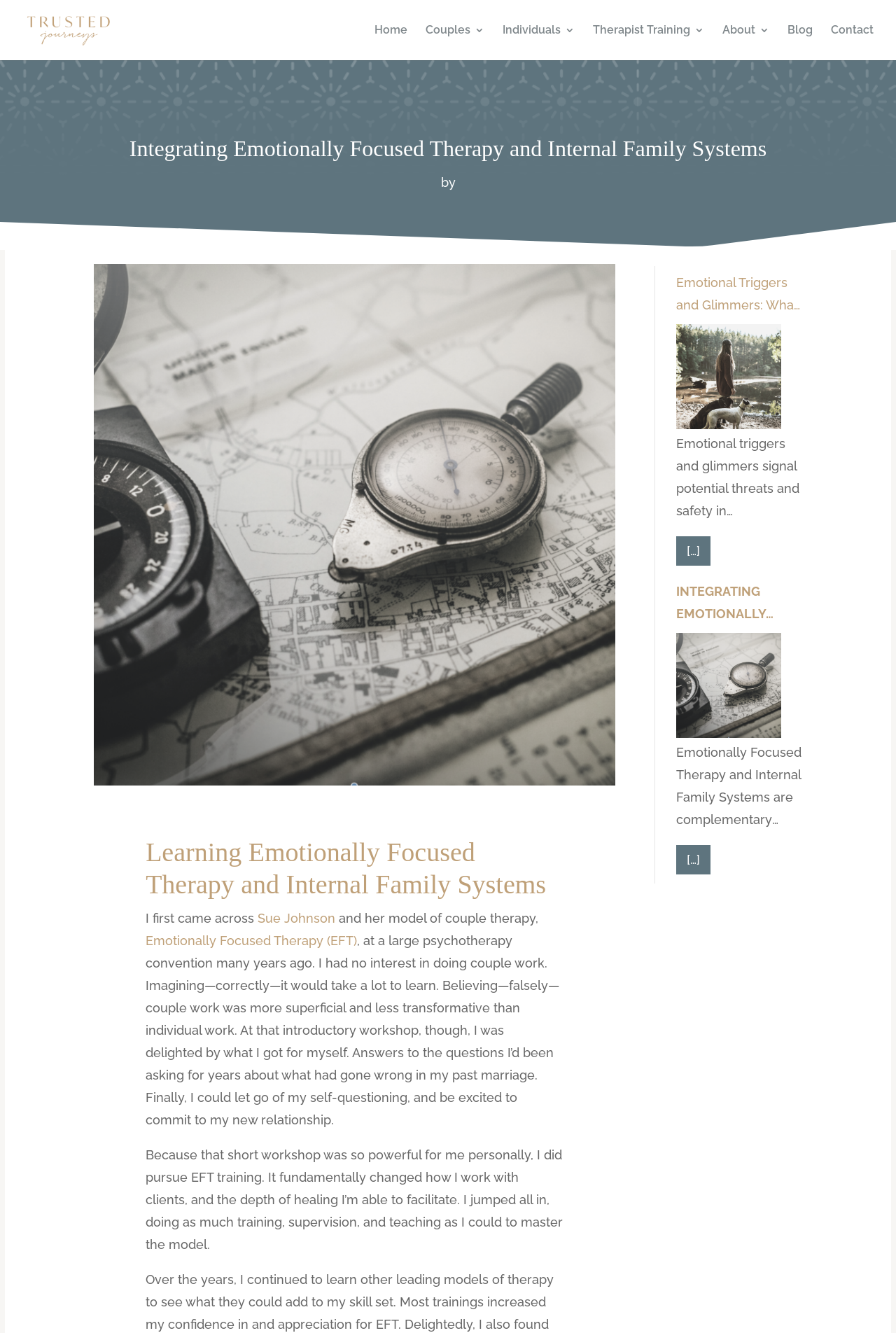From the given element description: "Emotionally Focused Therapy (EFT)", find the bounding box for the UI element. Provide the coordinates as four float numbers between 0 and 1, in the order [left, top, right, bottom].

[0.163, 0.7, 0.399, 0.711]